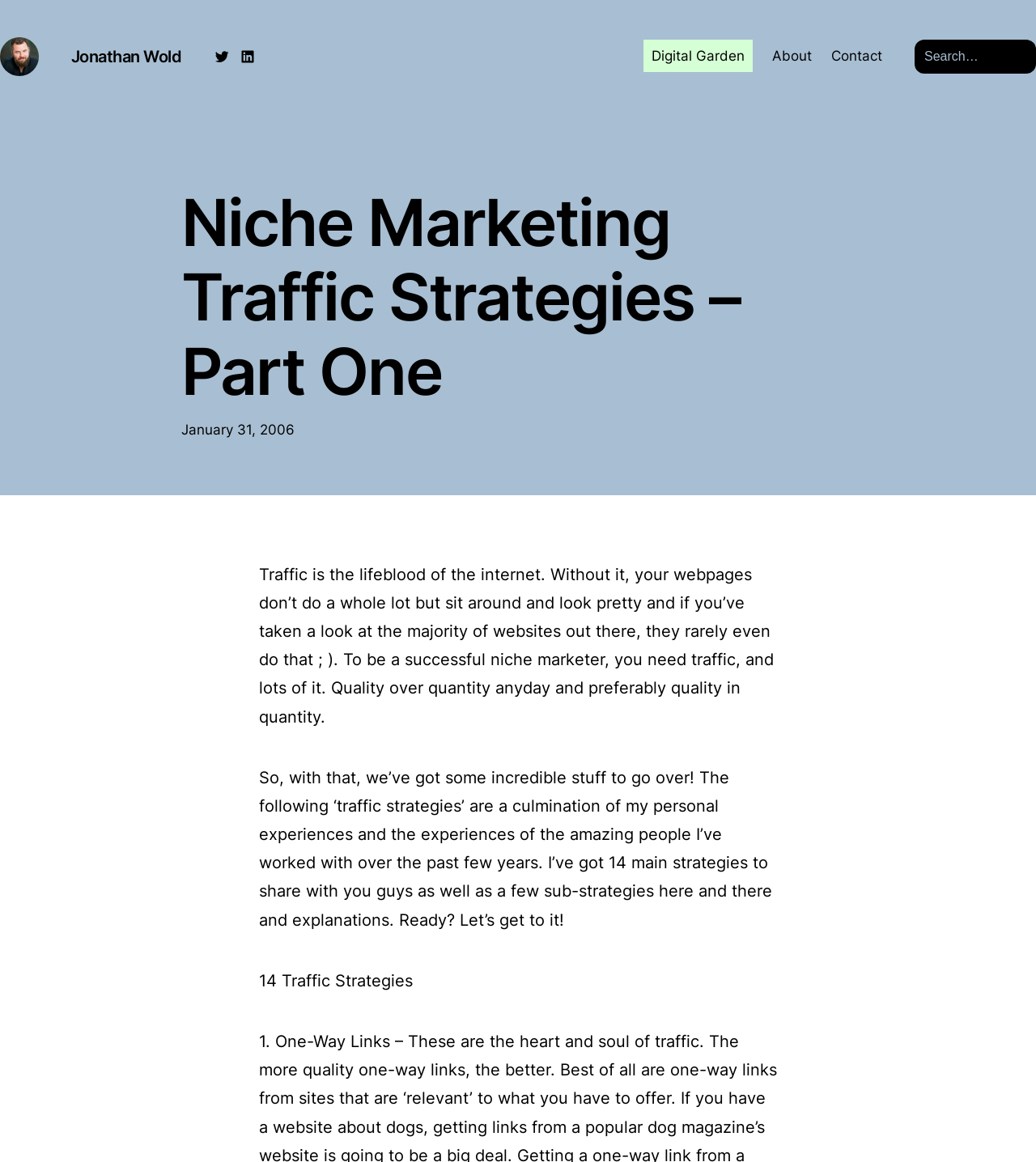Specify the bounding box coordinates of the region I need to click to perform the following instruction: "search for something". The coordinates must be four float numbers in the range of 0 to 1, i.e., [left, top, right, bottom].

[0.883, 0.034, 1.0, 0.063]